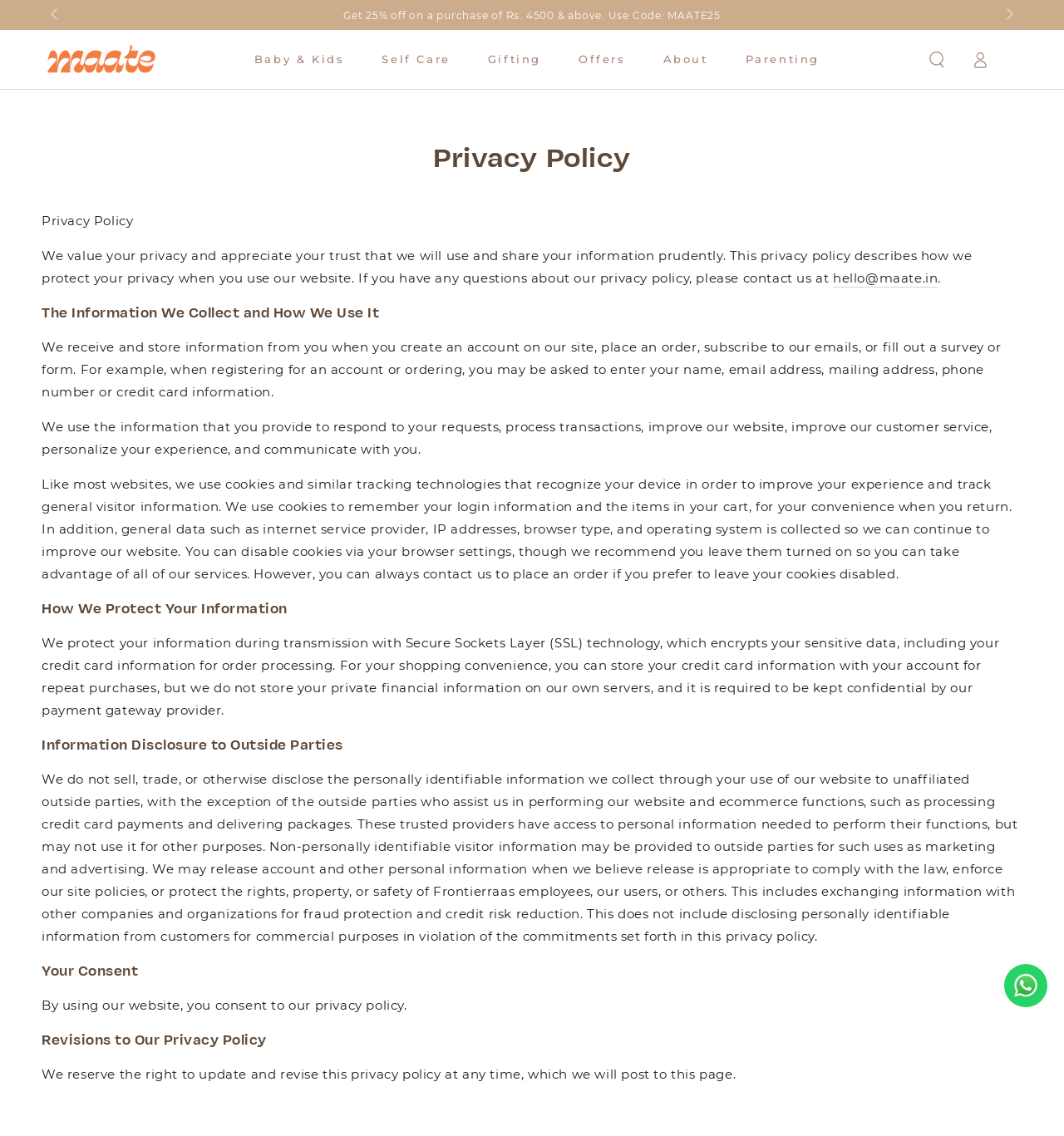Locate the bounding box coordinates of the element to click to perform the following action: 'Go to the about us page'. The coordinates should be given as four float values between 0 and 1, in the form of [left, top, right, bottom].

None